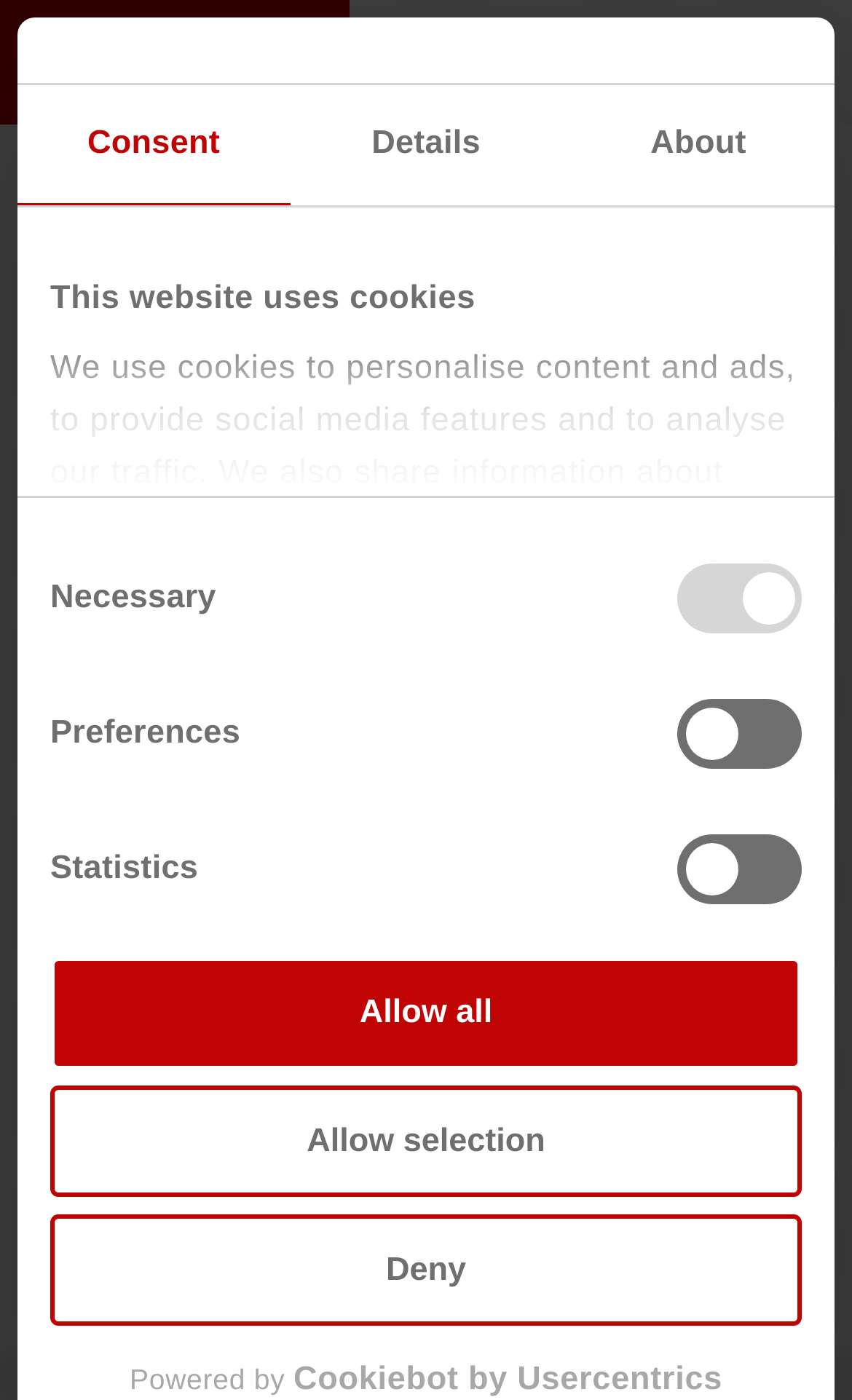Please find the bounding box coordinates of the element's region to be clicked to carry out this instruction: "click the logo".

[0.059, 0.97, 0.941, 1.0]